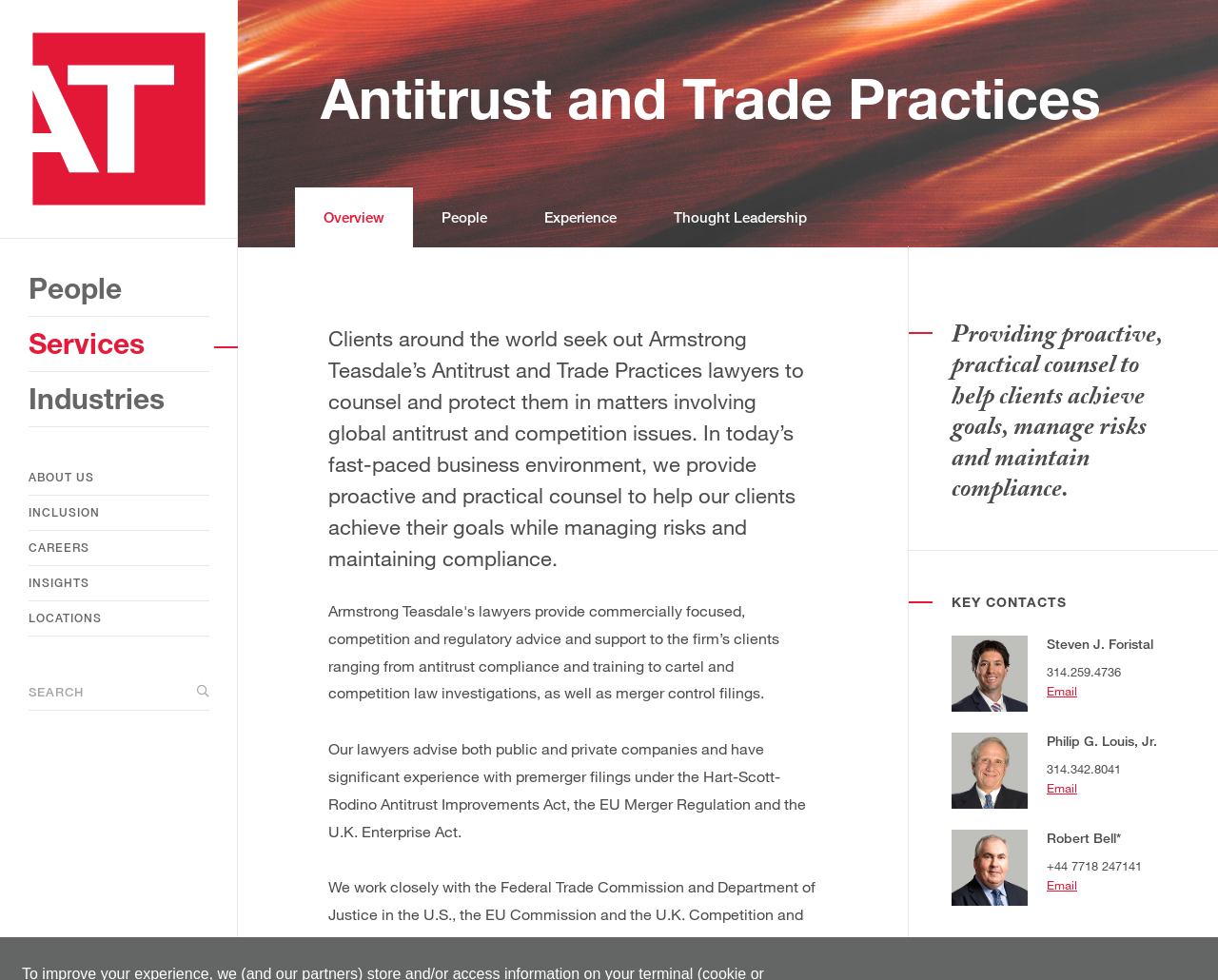Using the provided element description: "People", determine the bounding box coordinates of the corresponding UI element in the screenshot.

[0.339, 0.191, 0.423, 0.252]